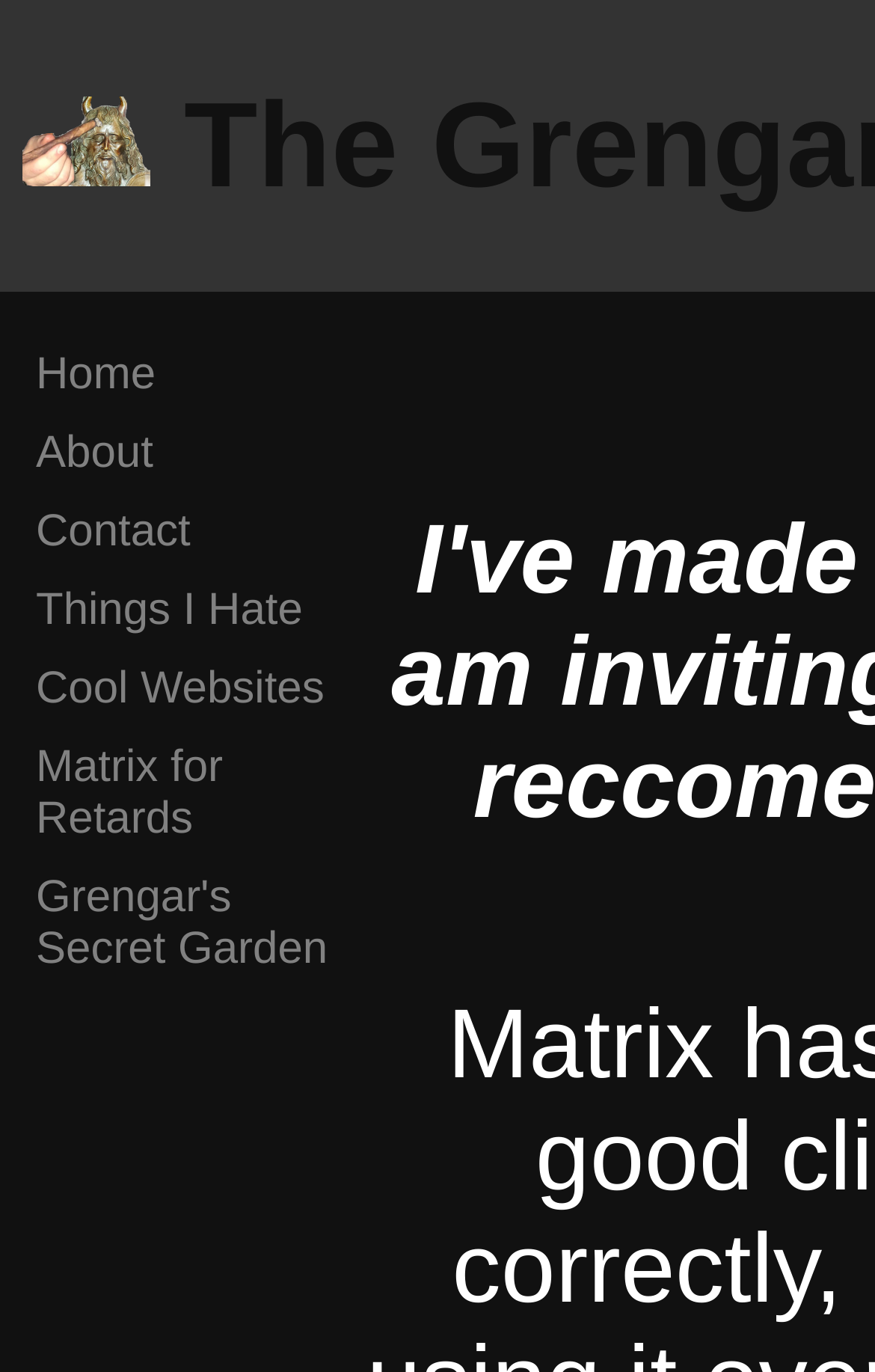How many elements are there on the webpage?
Based on the screenshot, provide a one-word or short-phrase response.

8